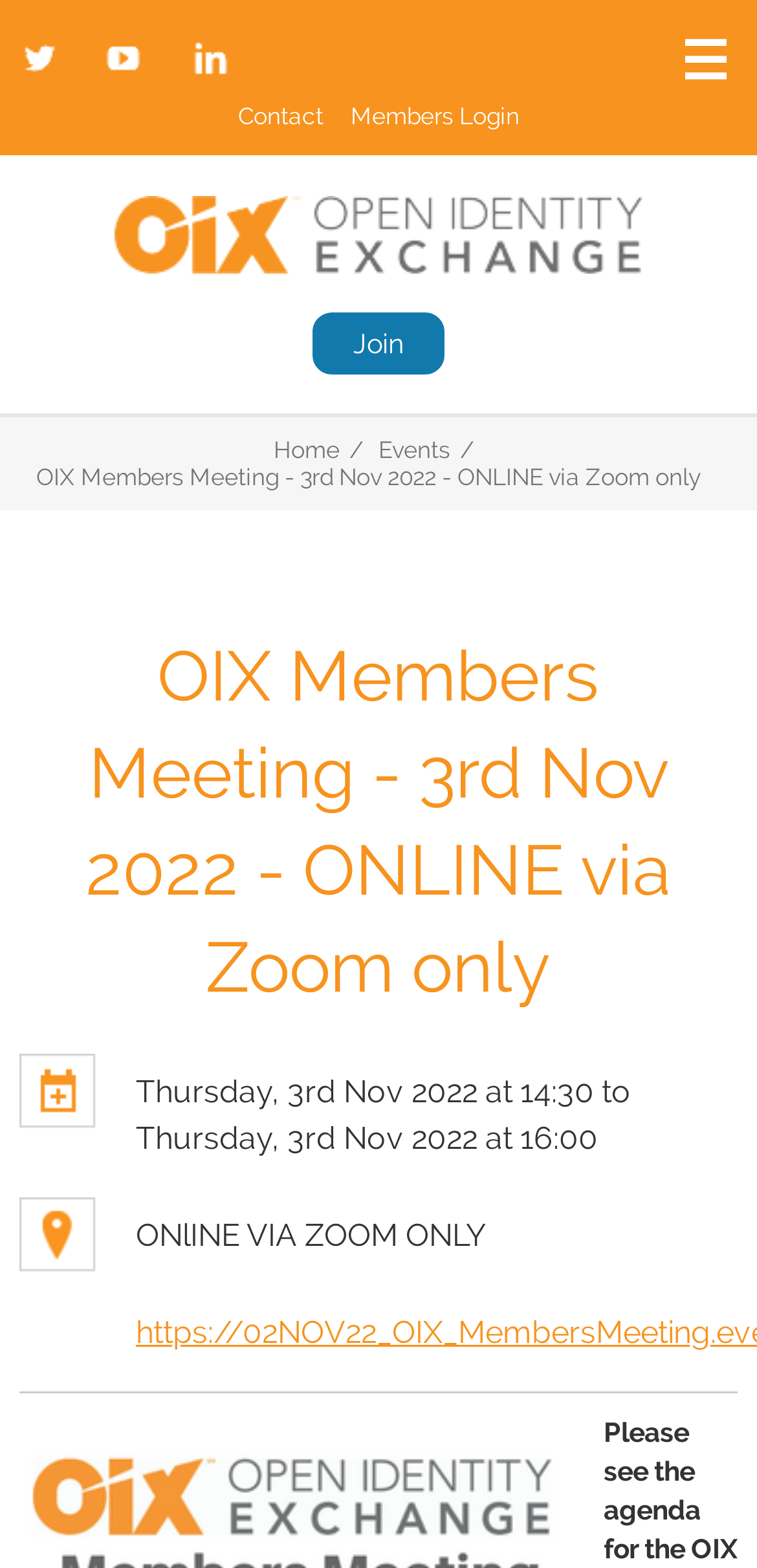What is the purpose of the 'Toggle Menu' button?
Answer the question with as much detail as possible.

The 'Toggle Menu' button is located at the top right corner of the webpage, and its purpose is to toggle the menu. This can be inferred from its name and its position on the webpage, which suggests that it is used to control the visibility of the menu.